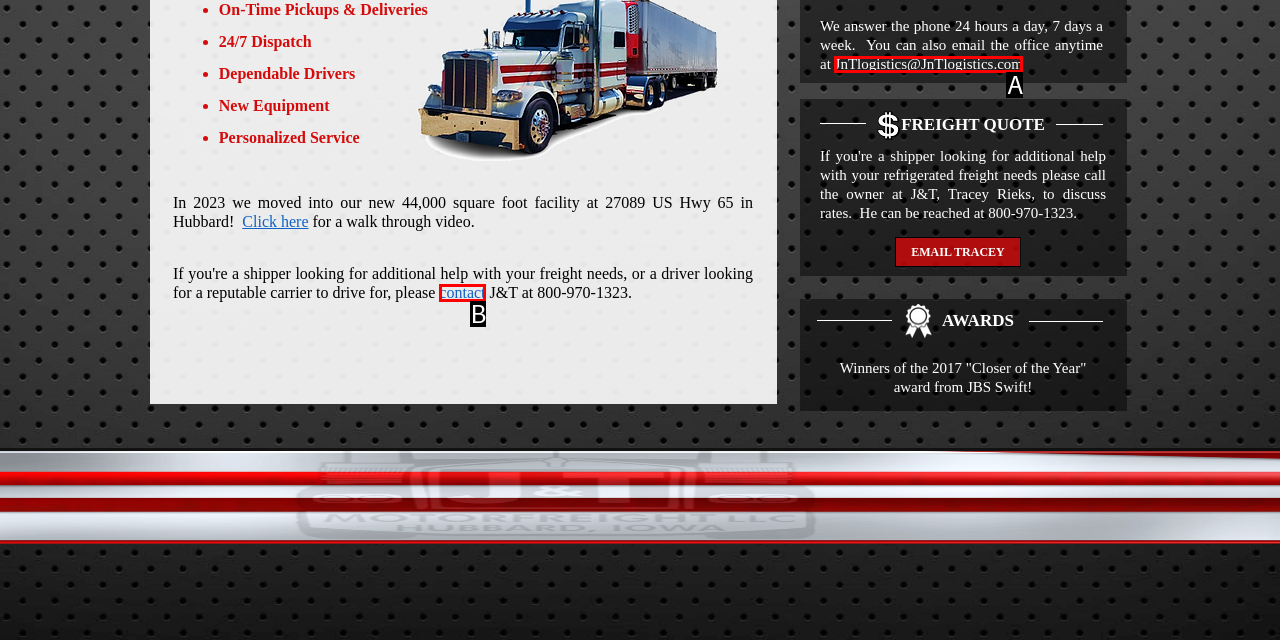Select the HTML element that corresponds to the description: JnTlogistics@JnTlogistics.com
Reply with the letter of the correct option from the given choices.

A